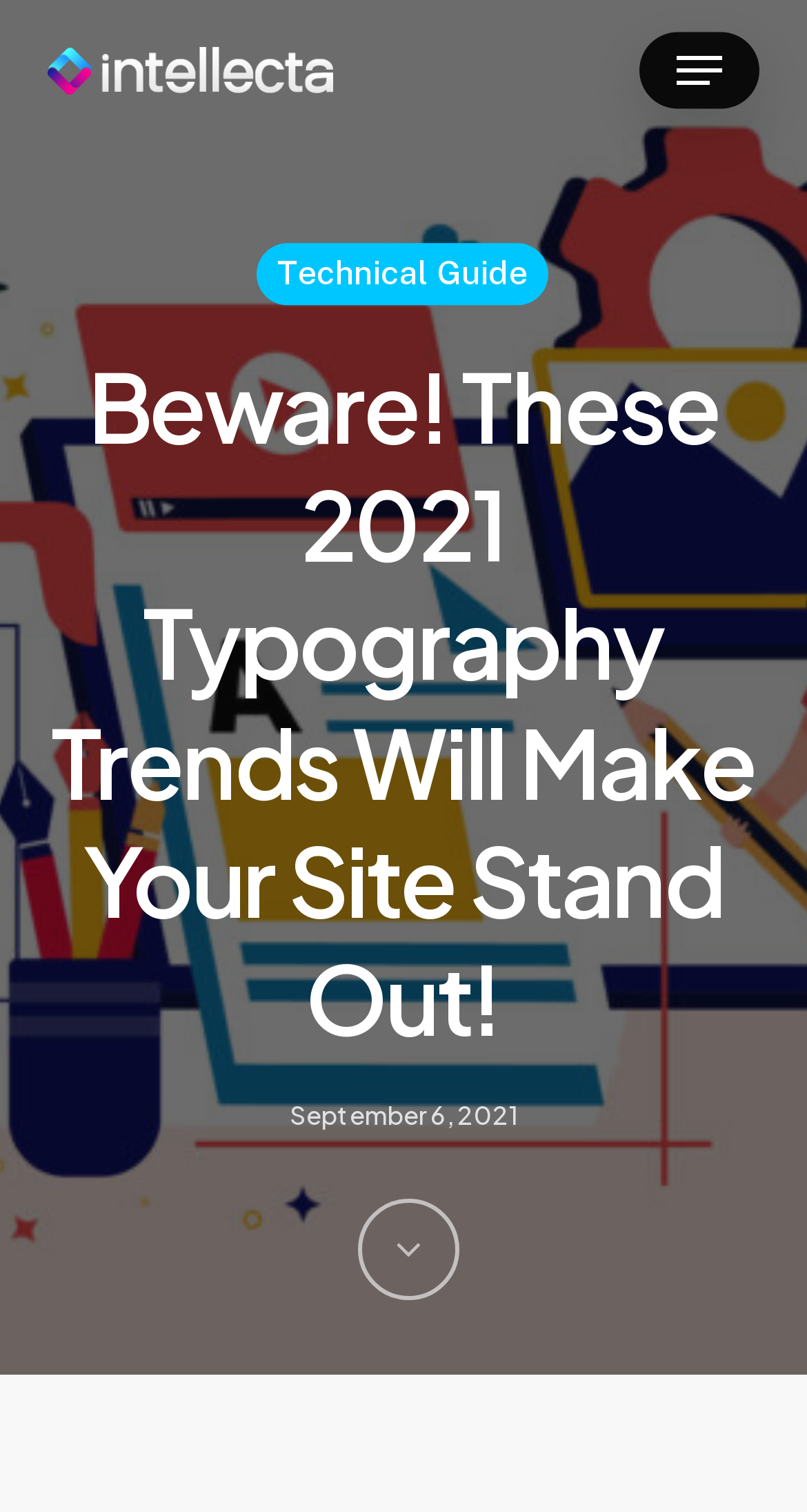Refer to the screenshot and answer the following question in detail:
What is the topic of the article?

I found the topic of the article by looking at the heading element located at [0.06, 0.222, 0.94, 0.706] which contains the text 'Beware! These 2021 Typography Trends Will Make Your Site Stand Out!'.